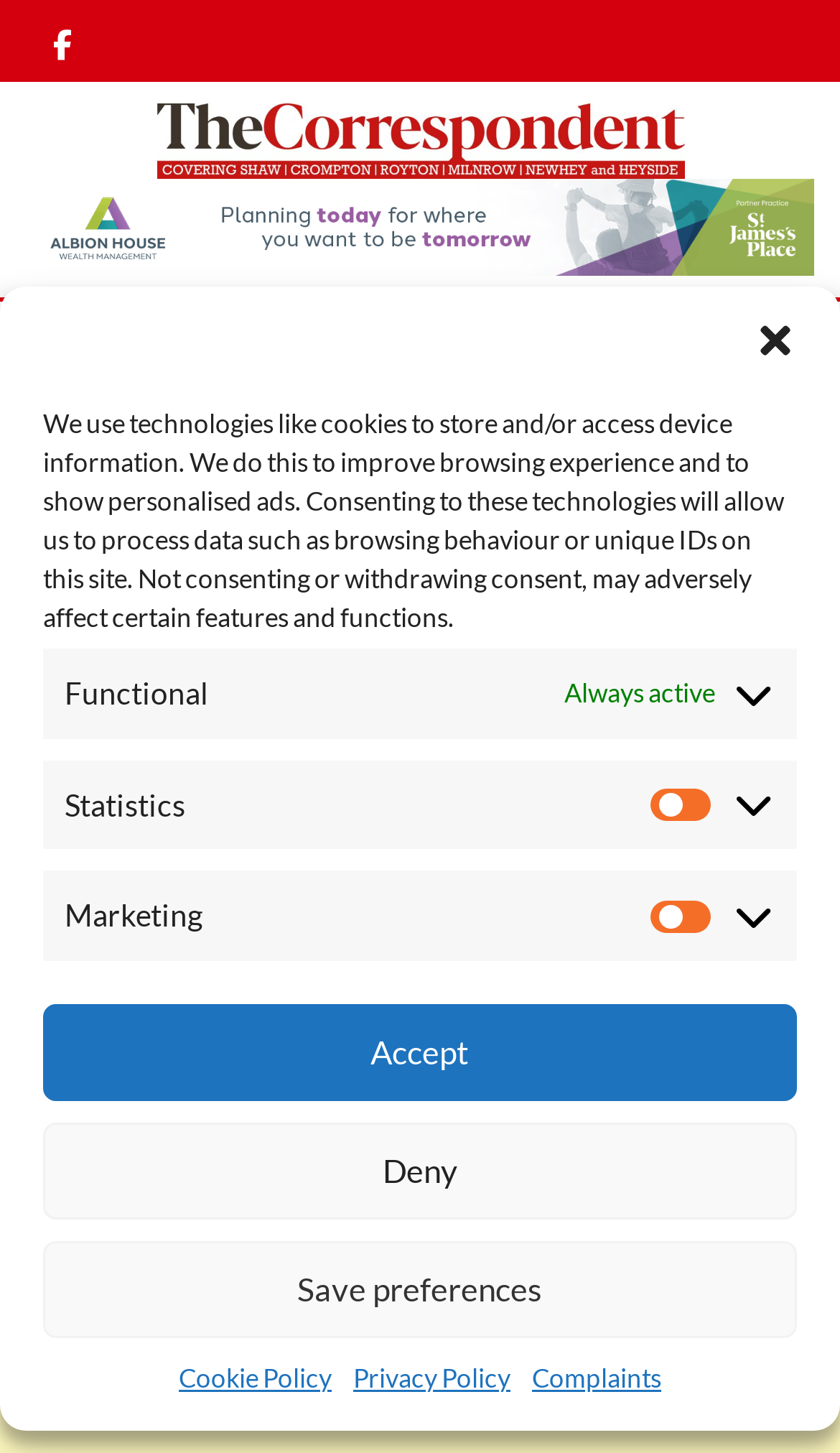Determine the main headline from the webpage and extract its text.

Oldham RUFC failed to halt runaway leaders